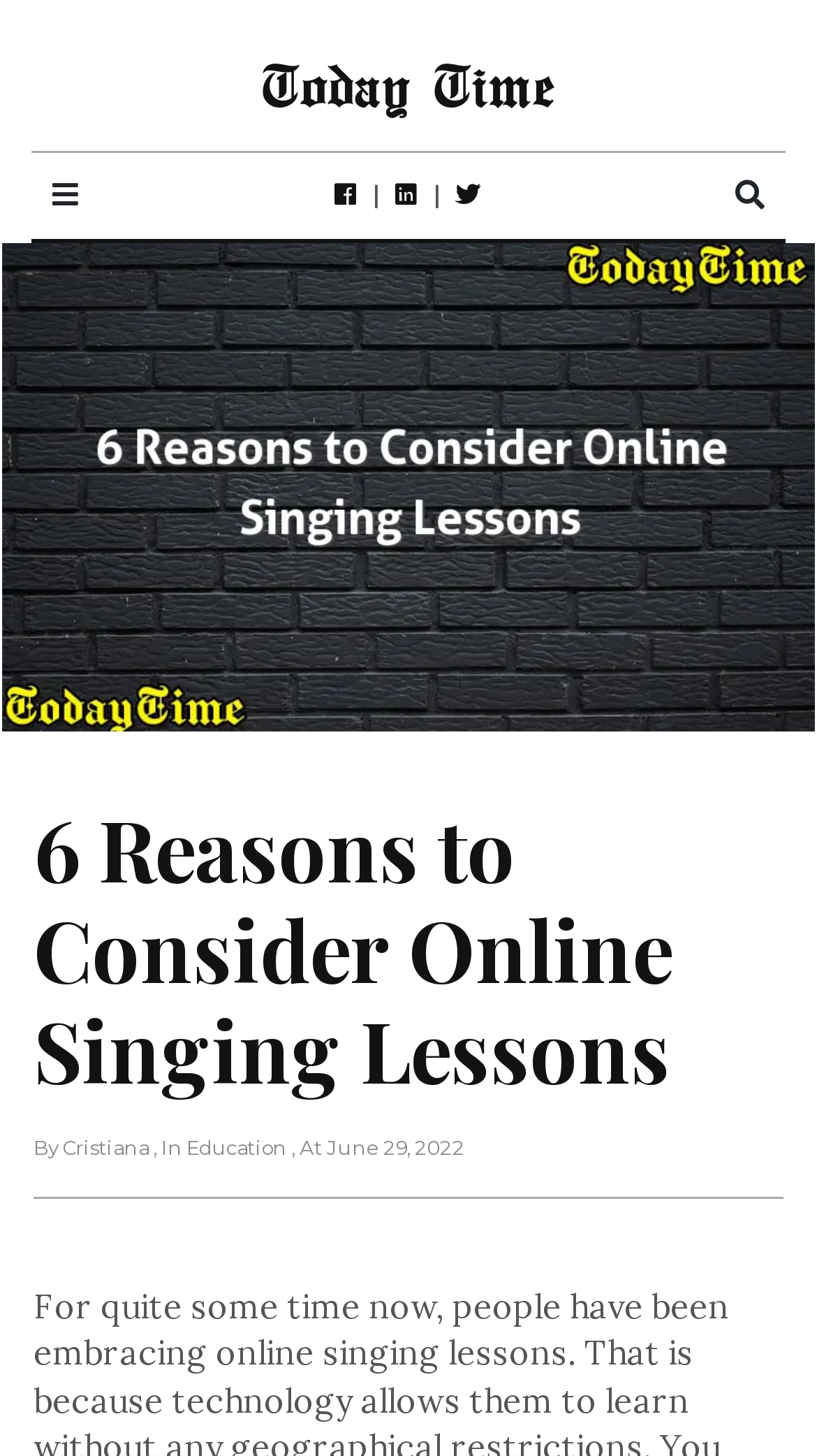What is the purpose of the webpage?
Please answer the question with a detailed response using the information from the screenshot.

The purpose of the webpage can be inferred from the main heading '6 Reasons to Consider Online Singing Lessons' which suggests that the webpage is providing reasons to consider online singing lessons.